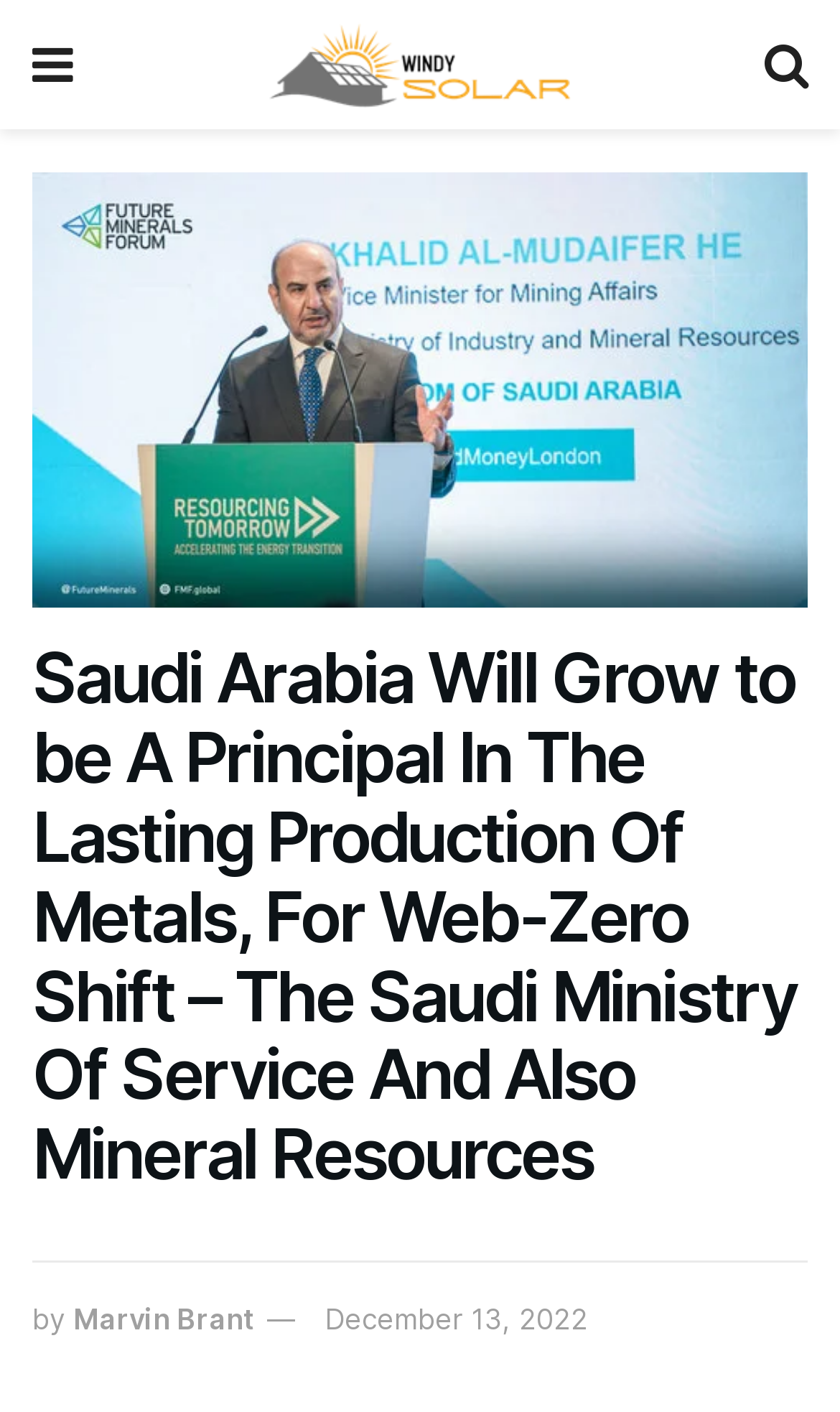Illustrate the webpage's structure and main components comprehensively.

The webpage appears to be an article or news page, with a focus on a specific topic related to Saudi Arabia and metal production. At the top left of the page, there is a small icon represented by a Unicode character '\uf0c9', which is likely a social media or sharing link. Next to it, there is a link to a website or platform called "Writy", accompanied by a small image with the same name.

On the top right of the page, there is another small icon represented by a Unicode character '\uf002', which may be a search or settings icon. Below these icons, the main title of the article is displayed, which is "Saudi Arabia Will Grow to be A Principal In The Lasting Production Of Metals, For Web-Zero Shift – The Saudi Ministry Of Service And Also Mineral Resources". This title is also accompanied by a larger image with the same name.

The main content of the article is headed by a heading element with the same title as the main title. Below the heading, there is a byline that reads "by Marvin Brant", followed by a publication date of "December 13, 2022". Overall, the page appears to be a news article or blog post with a focus on a specific topic related to Saudi Arabia and metal production.